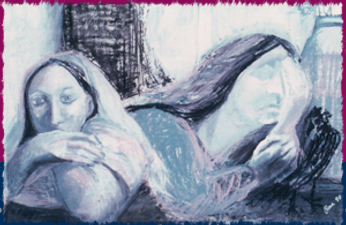Generate an in-depth description of the visual content.

The image titled "Split-apart" features two abstract figures, rendered in soft, muted tones that include shades of blue, gray, and white. The figures are presented in a poignant and introspective manner, each seemingly lost in their own thoughts or emotions. One figure leans gently forward, resting their head on an arm, portraying a sense of vulnerability and contemplation. The other figure lies partially reclined but appears distressed, obscured by a hand that covers part of their face, suggesting feelings of isolation or struggle. The background remains minimalistic, allowing the emotional weight and connection between the figures to take center stage. This artwork is part of a broader narrative that reflects on healing from past traumas, particularly as expressed through the artist's journey from darkness to light in their creative process.